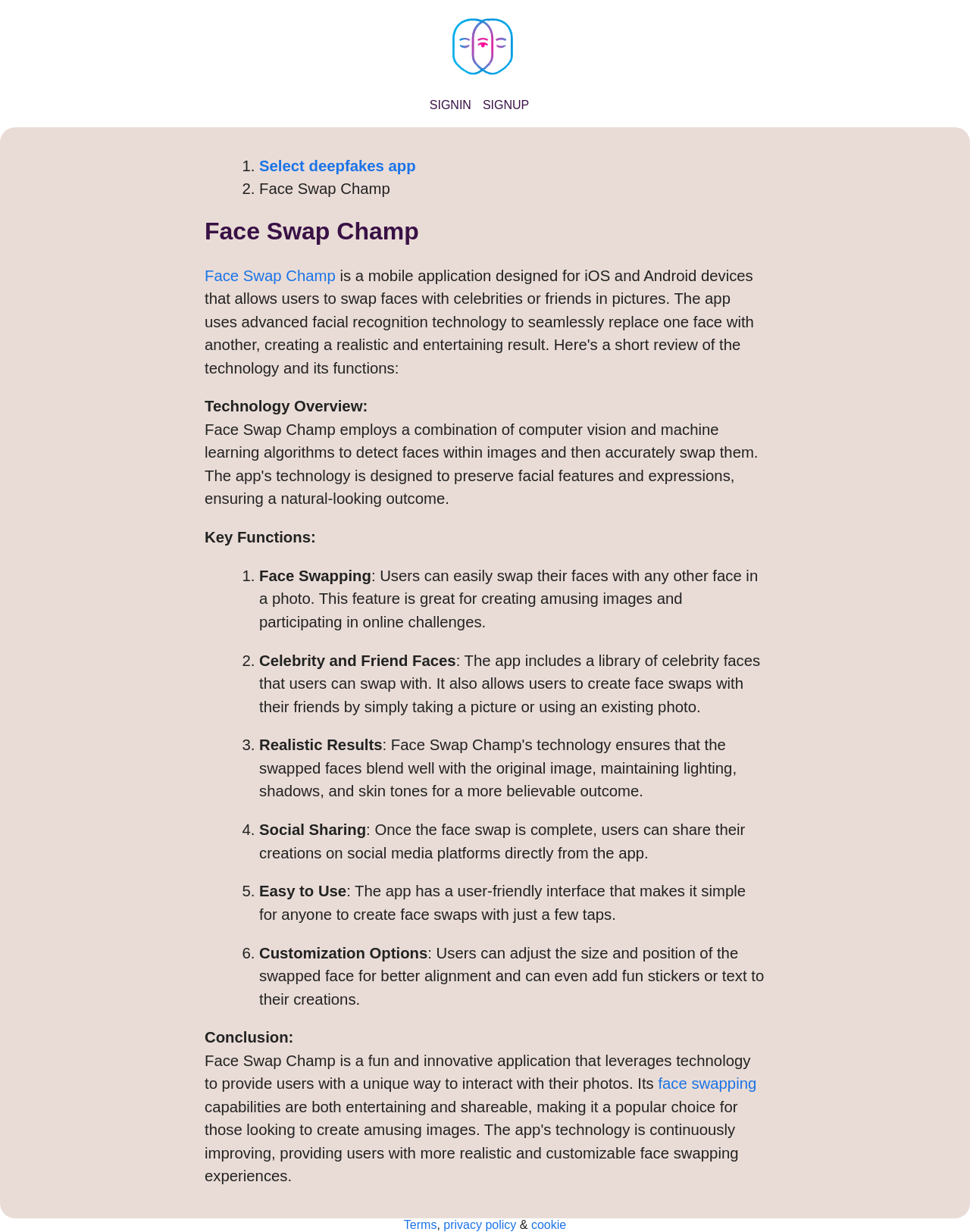Please find the bounding box coordinates of the clickable region needed to complete the following instruction: "Learn more about Face Swap Champ". The bounding box coordinates must consist of four float numbers between 0 and 1, i.e., [left, top, right, bottom].

[0.211, 0.217, 0.346, 0.231]